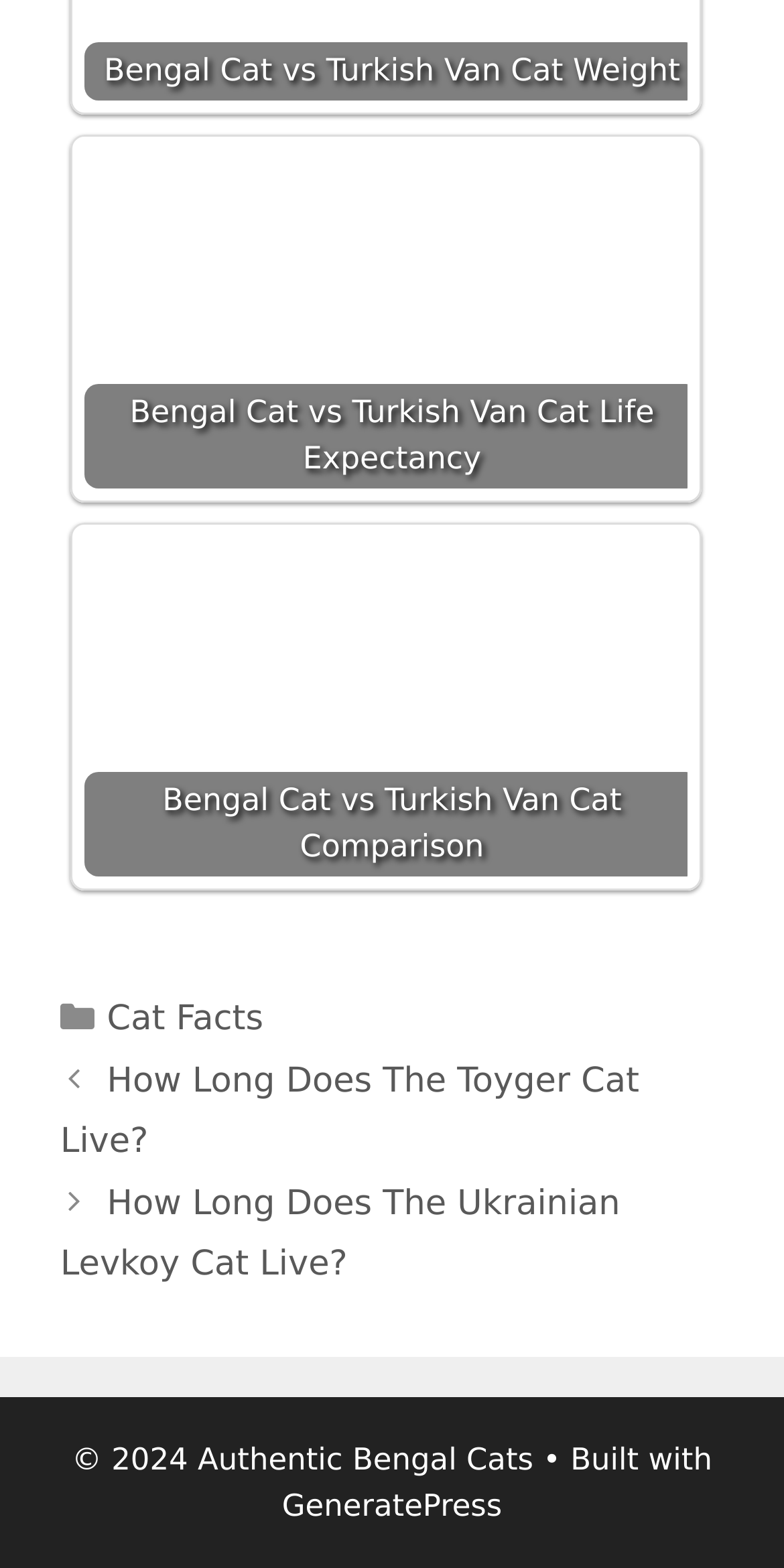How many navigation elements are on the webpage?
Answer with a single word or short phrase according to what you see in the image.

1